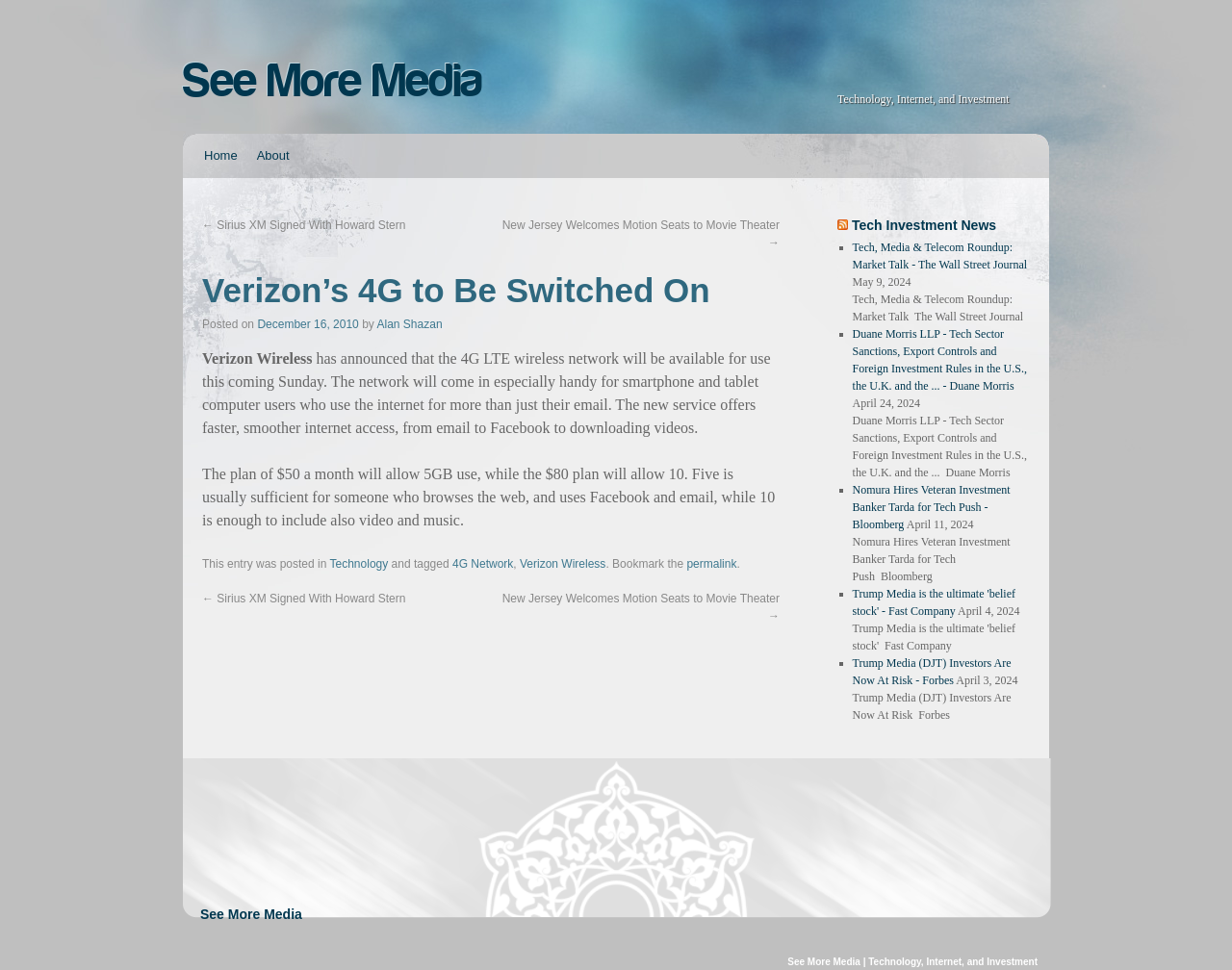Can you identify the bounding box coordinates of the clickable region needed to carry out this instruction: 'Go to the 'Home' page'? The coordinates should be four float numbers within the range of 0 to 1, stated as [left, top, right, bottom].

[0.158, 0.145, 0.201, 0.175]